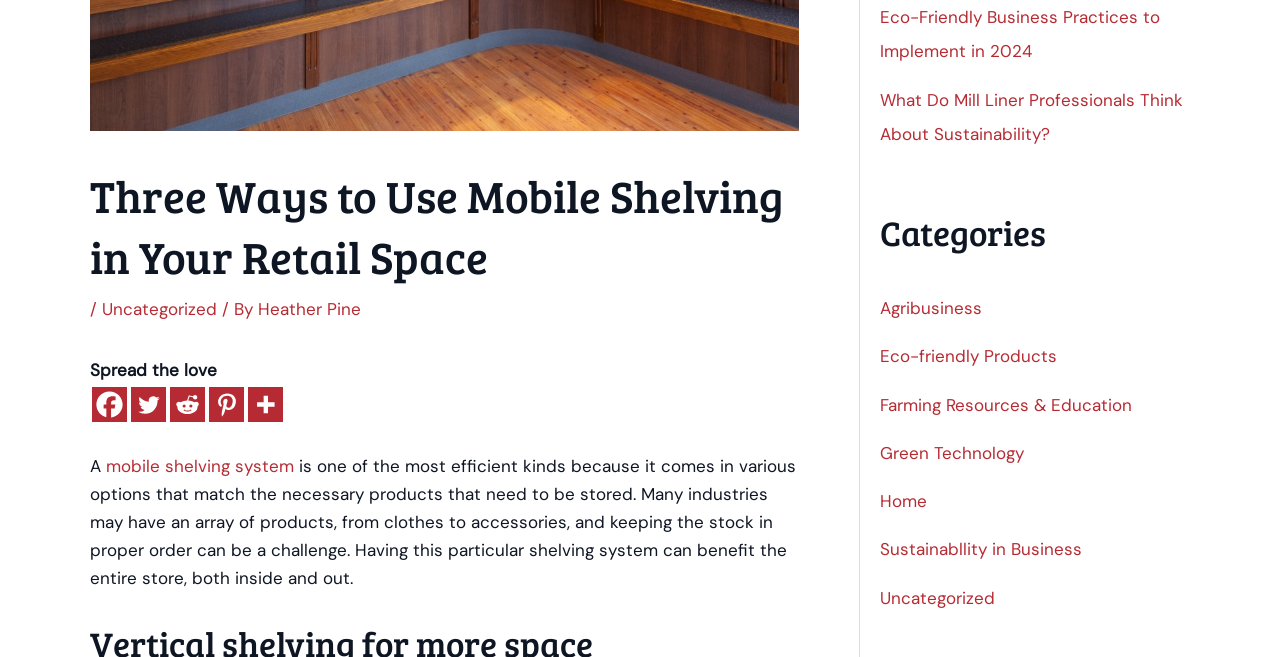Find the bounding box coordinates for the HTML element described in this sentence: "Uncategorized". Provide the coordinates as four float numbers between 0 and 1, in the format [left, top, right, bottom].

[0.08, 0.453, 0.17, 0.487]